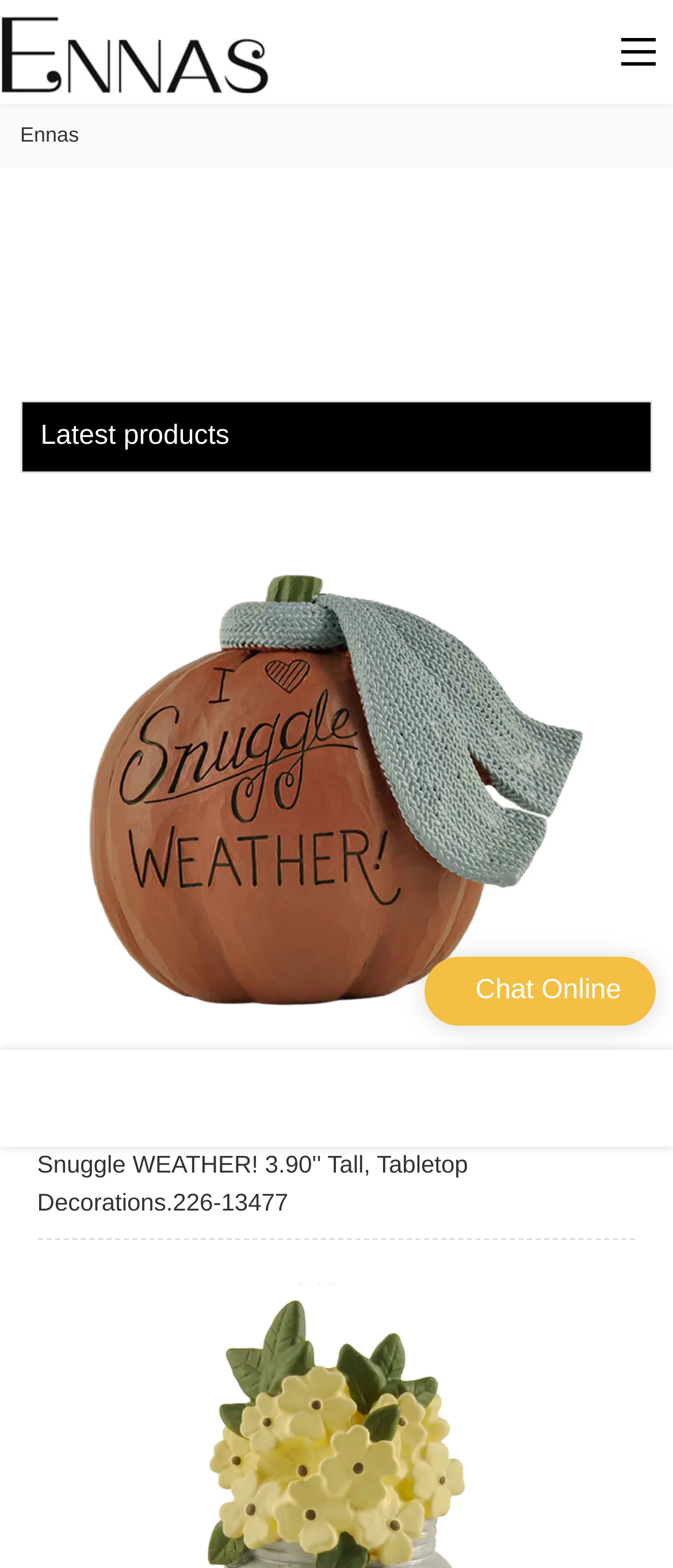Give a complete and precise description of the webpage's appearance.

This webpage appears to be an e-commerce website, specifically showcasing products from Ennas Resin Gifts. At the top-left corner, there is a logo of Ennas Resin Gifts, accompanied by a link to the website's homepage. Next to the logo, there is a link with the text "Ennas". 

Below the logo, there is a section highlighting the latest products. The title "Latest products" is displayed prominently, followed by a product listing. The first product listed is a wholesale fall decoration, featuring a pumpkin with a scarf, with a detailed description and an image of the product. The image takes up most of the width of the page, and the description is displayed below it.

At the bottom of the page, there are two links, one on the left and one on the right, although their purposes are unclear as they do not have descriptive text. Above these links, there is a "Chat Online" button, allowing customers to initiate a conversation with the website's support team.

Additionally, there is a button at the top-right corner of the page, although its purpose is unknown as it does not have any descriptive text. At the very top of the page, there is a "loading" text, indicating that the page is still loading or has finished loading.